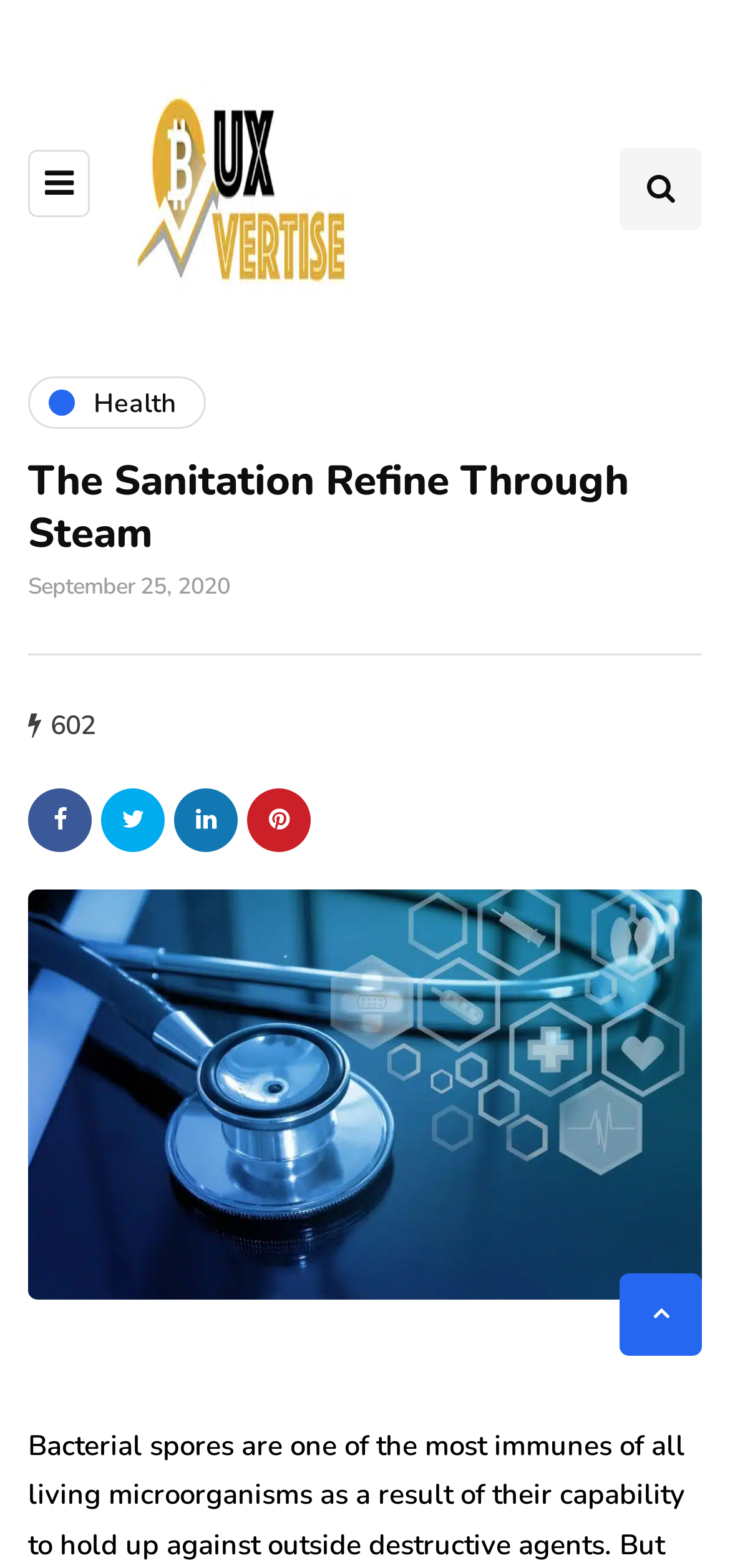Please extract the title of the webpage.

The Sanitation Refine Through Steam